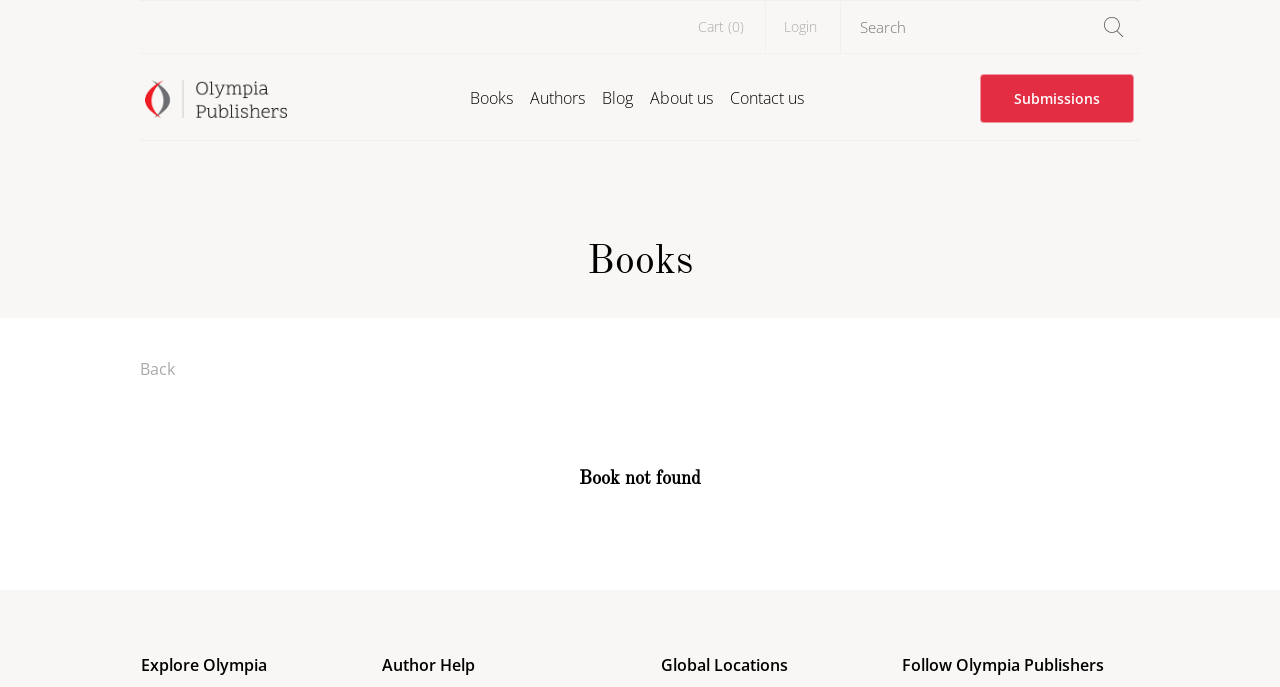Respond to the question with just a single word or phrase: 
How many headings are on the webpage?

6